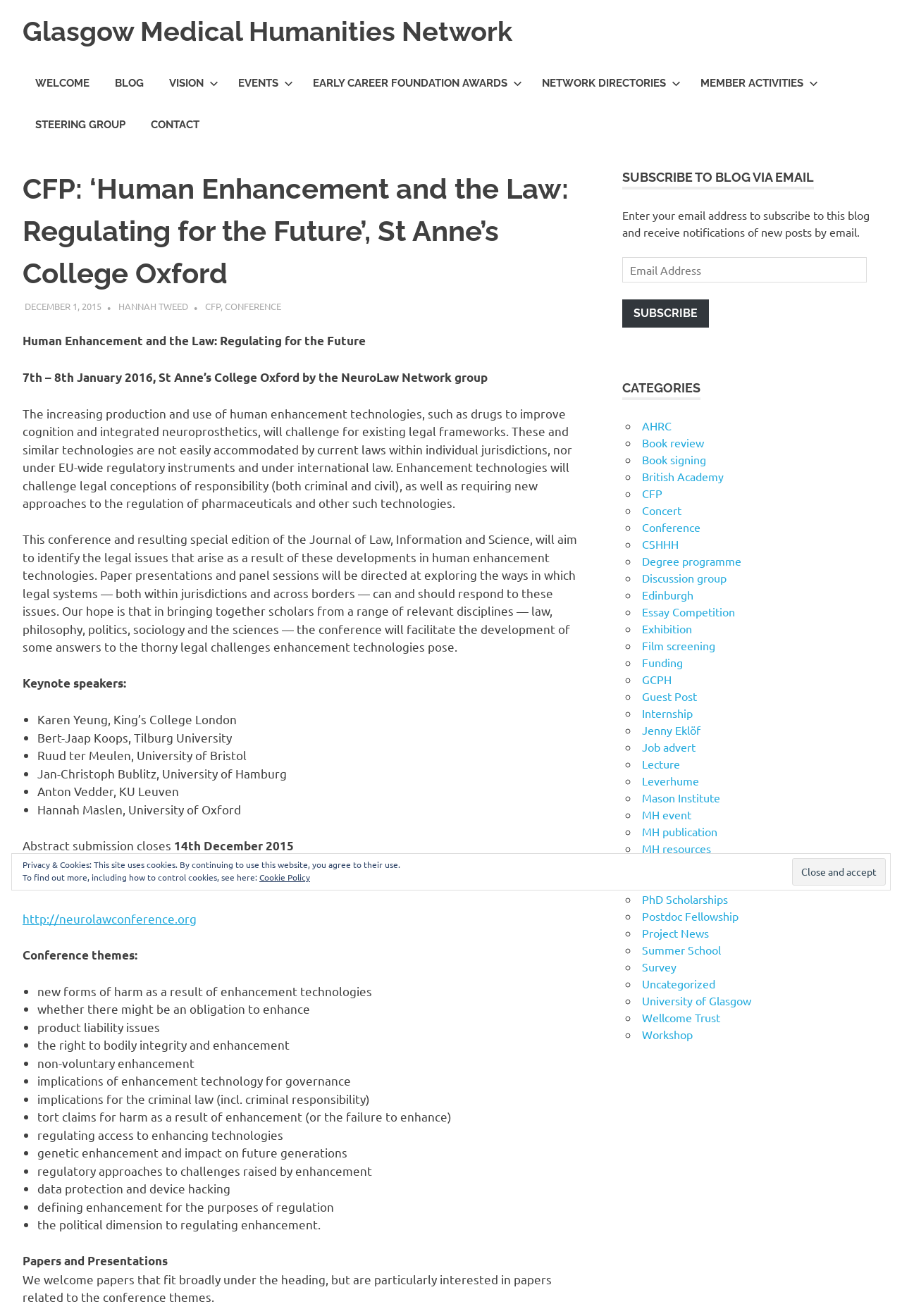Find the bounding box coordinates of the clickable area that will achieve the following instruction: "Check how busy is Schiphol".

None